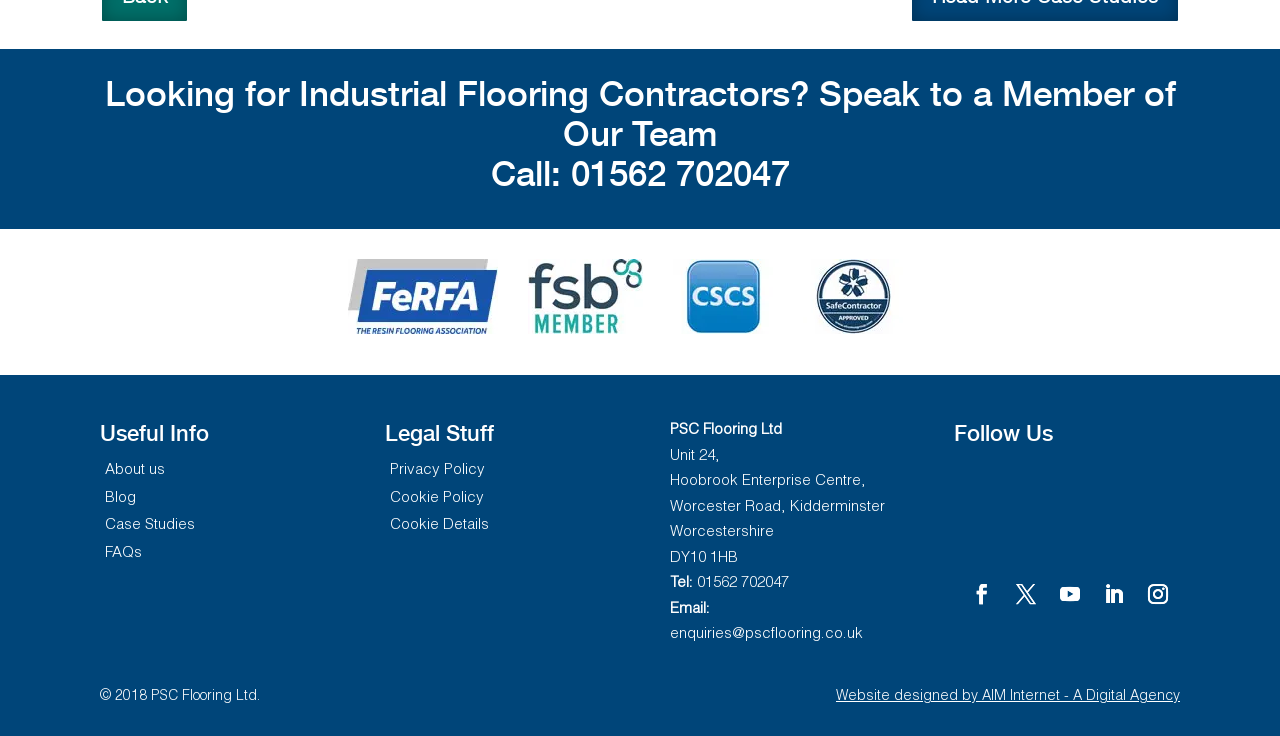Use a single word or phrase to answer the question:
What is the address of PSC Flooring Ltd?

Unit 24, Hoobrook Enterprise Centre, Worcester Road, Kidderminster, Worcestershire, DY10 1HB